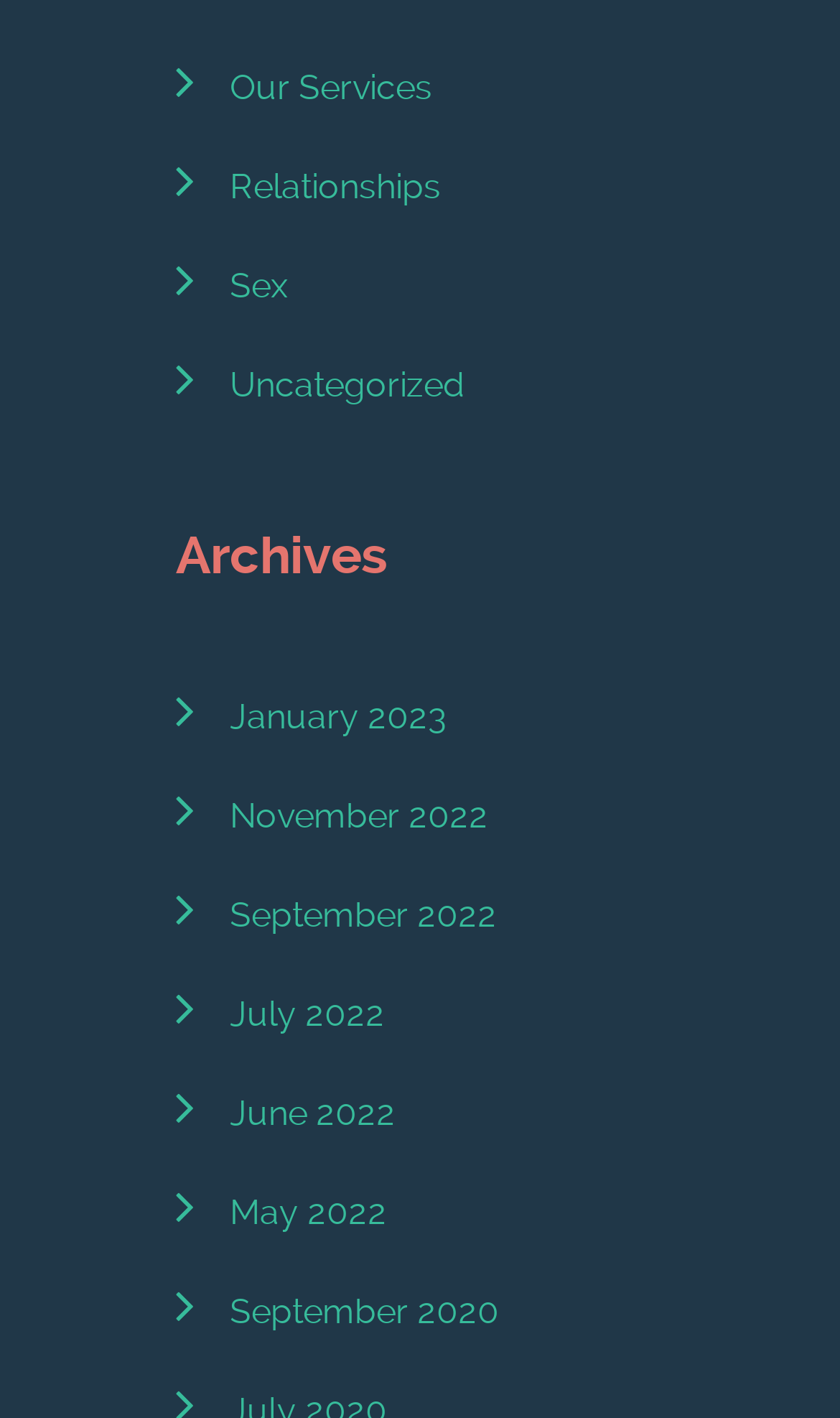Specify the bounding box coordinates of the element's area that should be clicked to execute the given instruction: "Explore relationships". The coordinates should be four float numbers between 0 and 1, i.e., [left, top, right, bottom].

[0.273, 0.116, 0.524, 0.145]